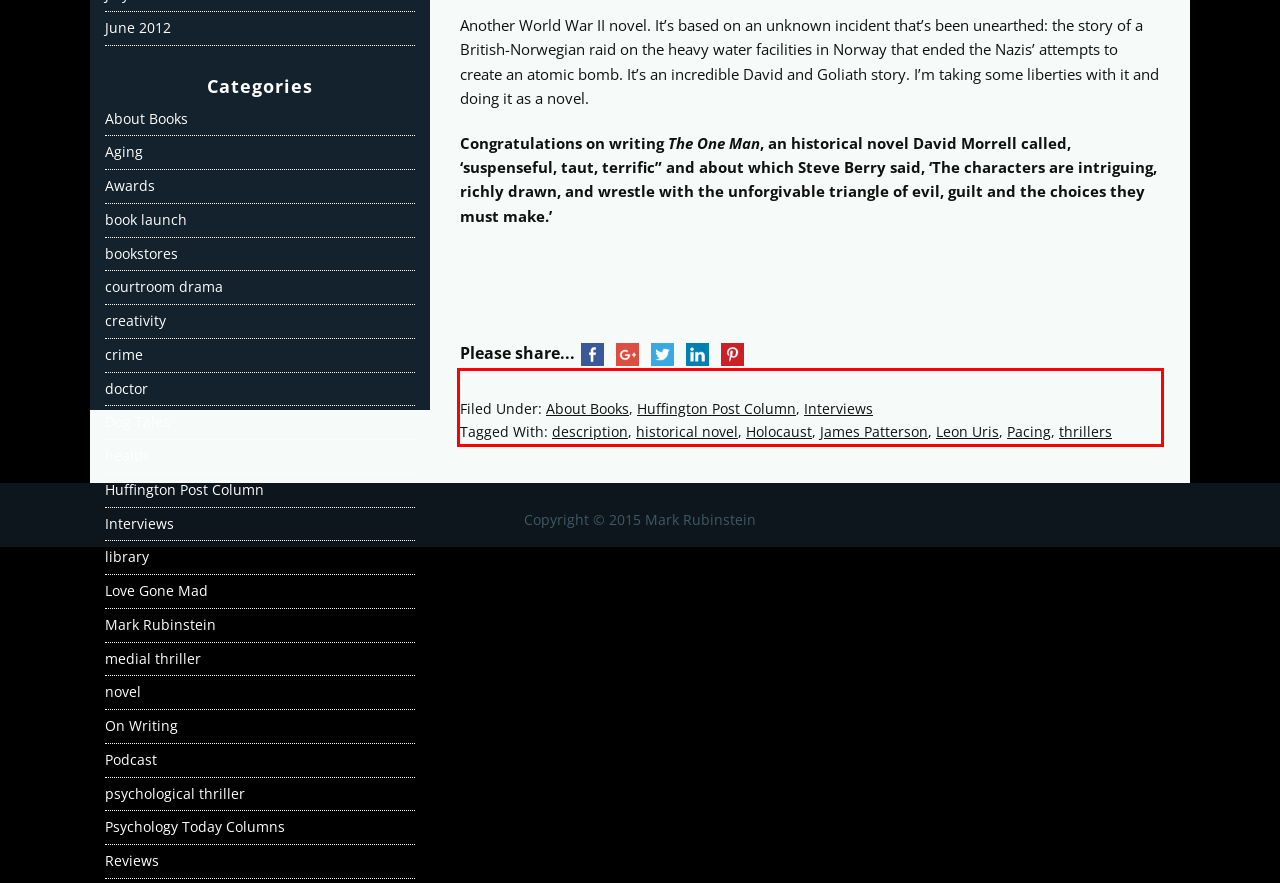There is a UI element on the webpage screenshot marked by a red bounding box. Extract and generate the text content from within this red box.

Filed Under: About Books, Huffington Post Column, Interviews Tagged With: description, historical novel, Holocaust, James Patterson, Leon Uris, Pacing, thrillers